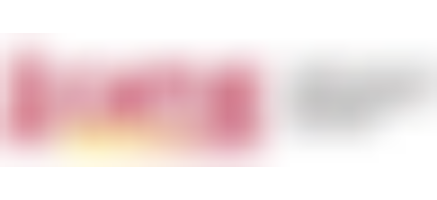Please respond to the question with a concise word or phrase:
What is Merck known for?

Healthcare and medical research